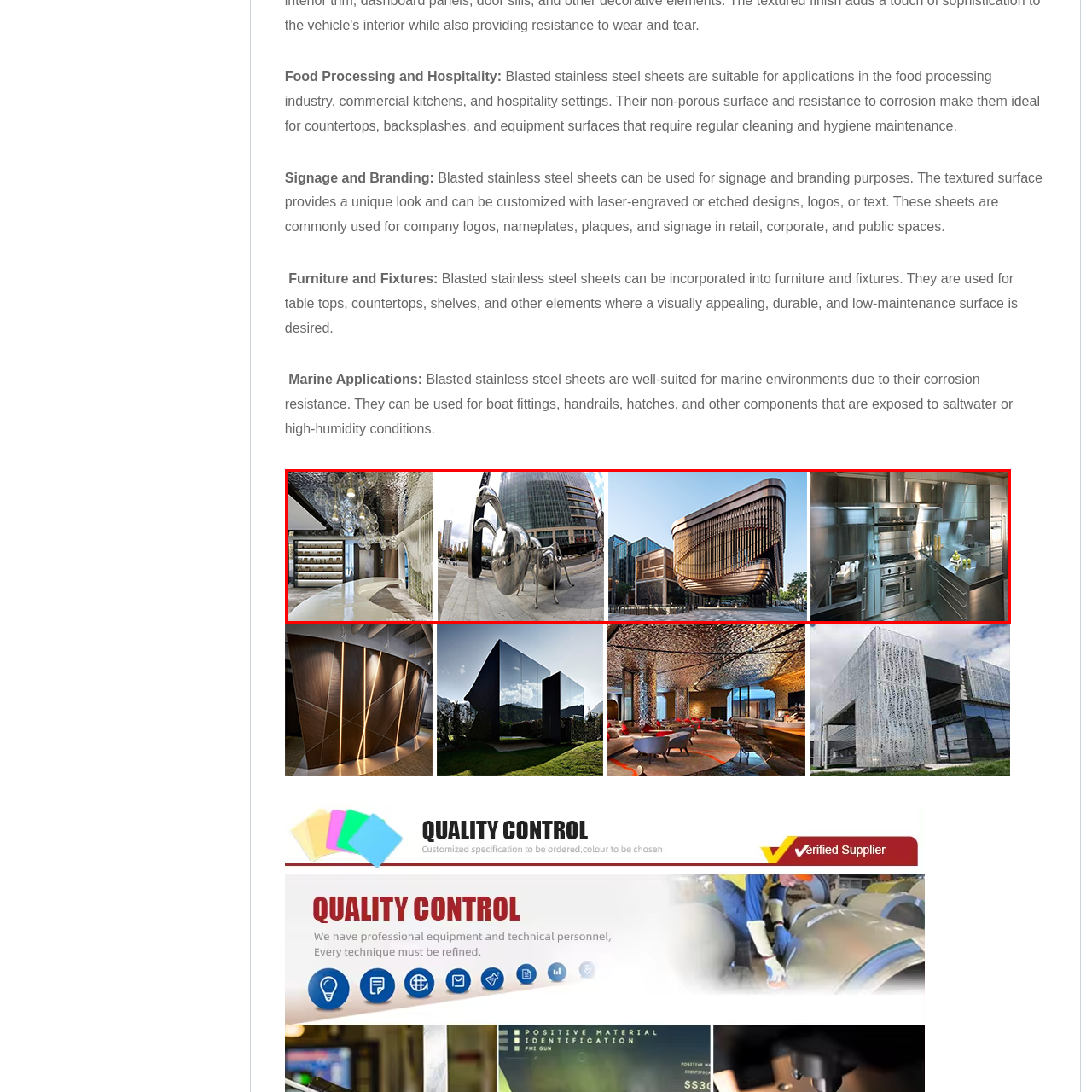Provide a comprehensive description of the content within the red-highlighted area of the image.

The image showcases a diverse range of applications for blasted stainless steel sheets, reflecting their versatility in various environments. 

1. **Food Processing and Hospitality**: The first segment illustrates an elegant interior space, potentially a restaurant or upscale kitchen, emphasizing the importance of hygiene and durability in food preparation areas. The non-porous surface of stainless steel makes it ideal for countertops and backsplashes that require frequent cleaning.

2. **Signage and Branding**: The second image features a striking metallic sculpture, which could represent innovative signage solutions. The textured surfaces of blasted stainless steel allow for custom laser-engraved designs that enhance brand visibility, making it suitable for logos and nameplates in diverse settings.

3. **Furniture and Fixtures**: Displayed next is a contemporary architectural structure characterized by its unique wood and steel design. This setting highlights how stainless steel can be effectively integrated into furniture and fixtures, such as table tops and shelving, combining aesthetic appeal with functionality.

4. **Marine Applications**: Lastly, a luxurious kitchen setting showcases the practicality of stainless steel in high-end cooking environments. Its corrosion resistance and durability make it a perfect choice for installations exposed to varying conditions, including marine settings.

Overall, these images collectively represent the adaptability of blasted stainless steel in both functional and aesthetic applications across a range of industries.